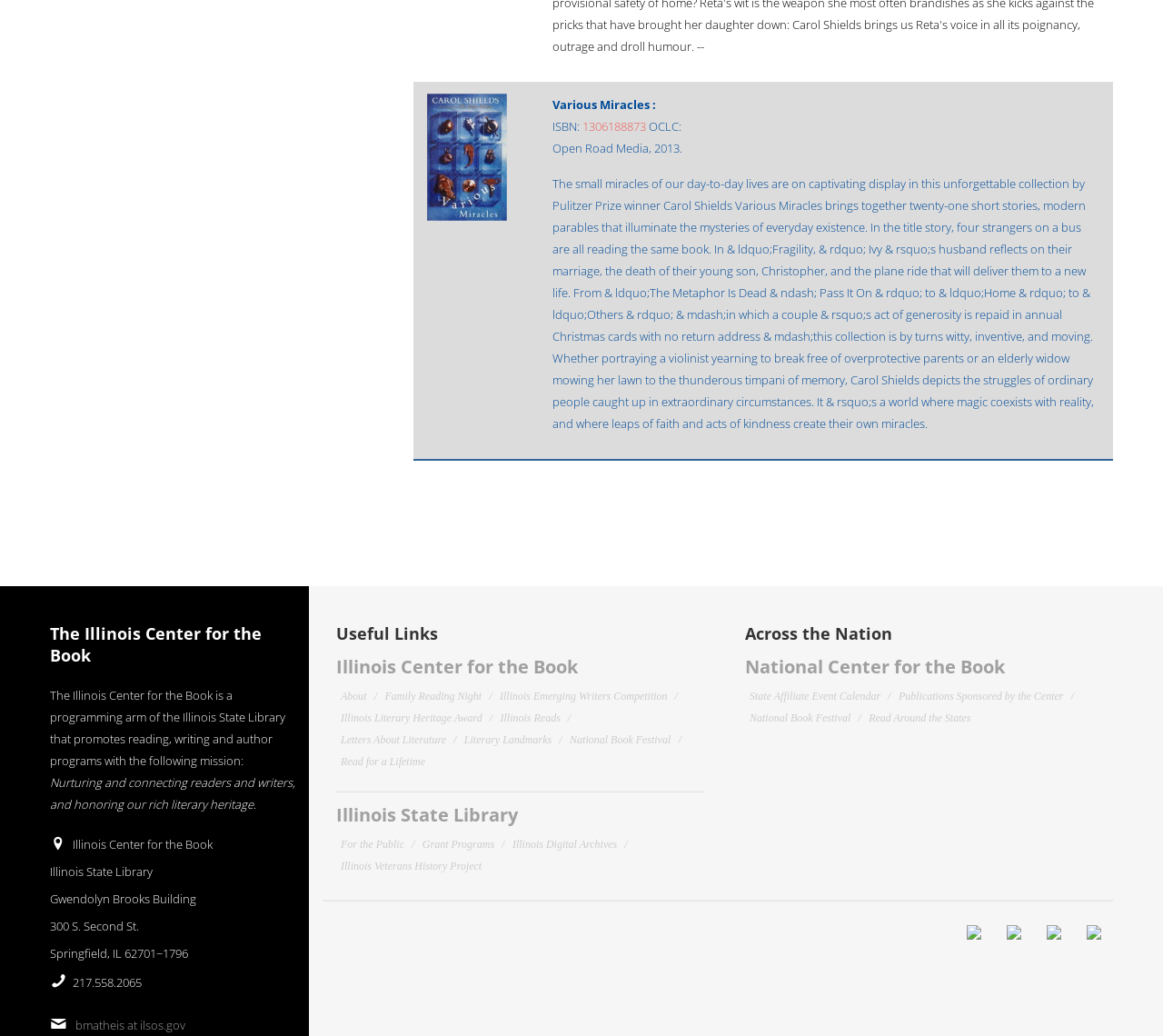Refer to the image and provide an in-depth answer to the question: 
What is the mission of the Illinois Center for the Book?

The mission of the Illinois Center for the Book can be found in the paragraph that describes the organization. It states that the mission is 'Nurturing and connecting readers and writers, and honoring our rich literary heritage'.